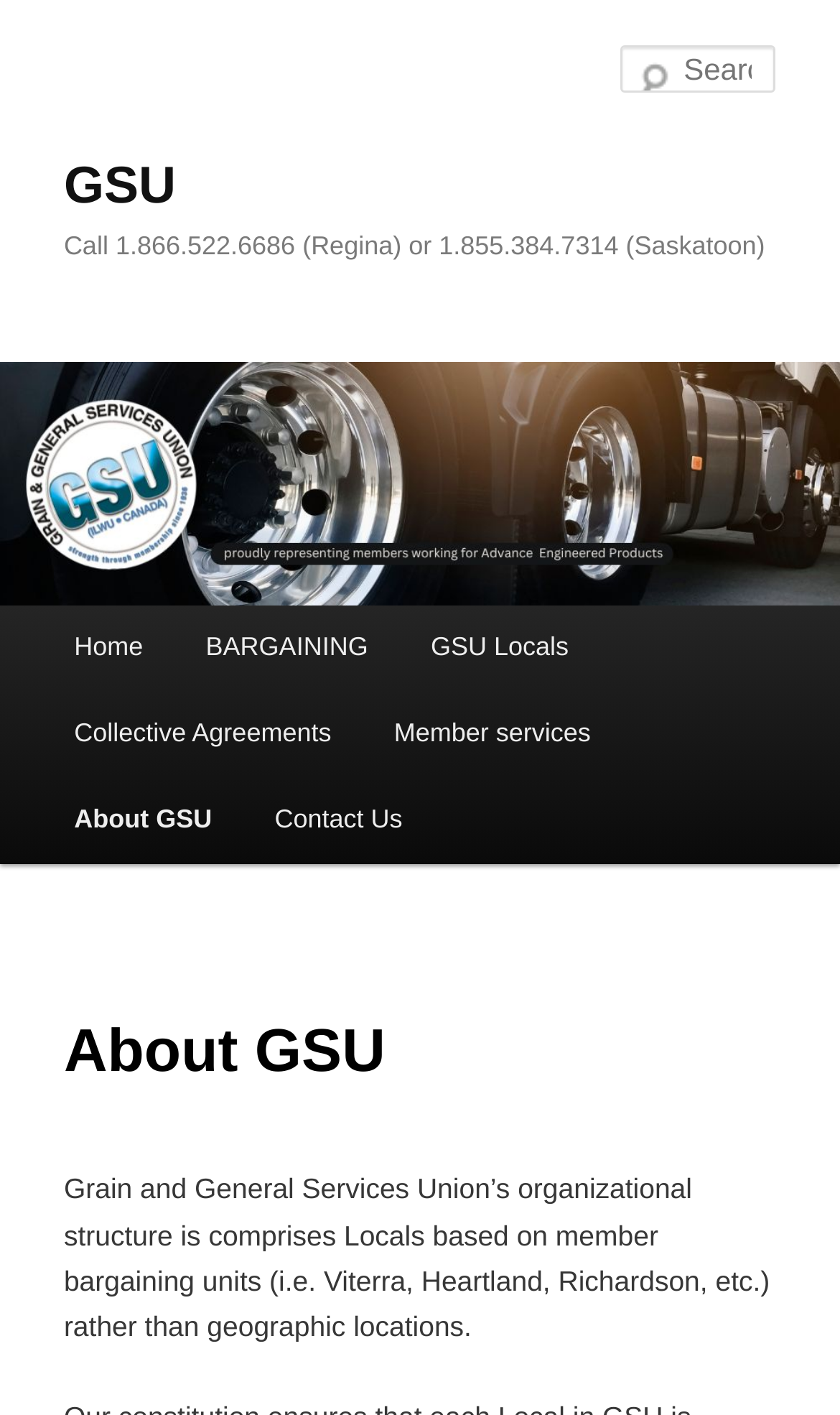What is the purpose of the search textbox?
Look at the image and respond with a single word or a short phrase.

To search